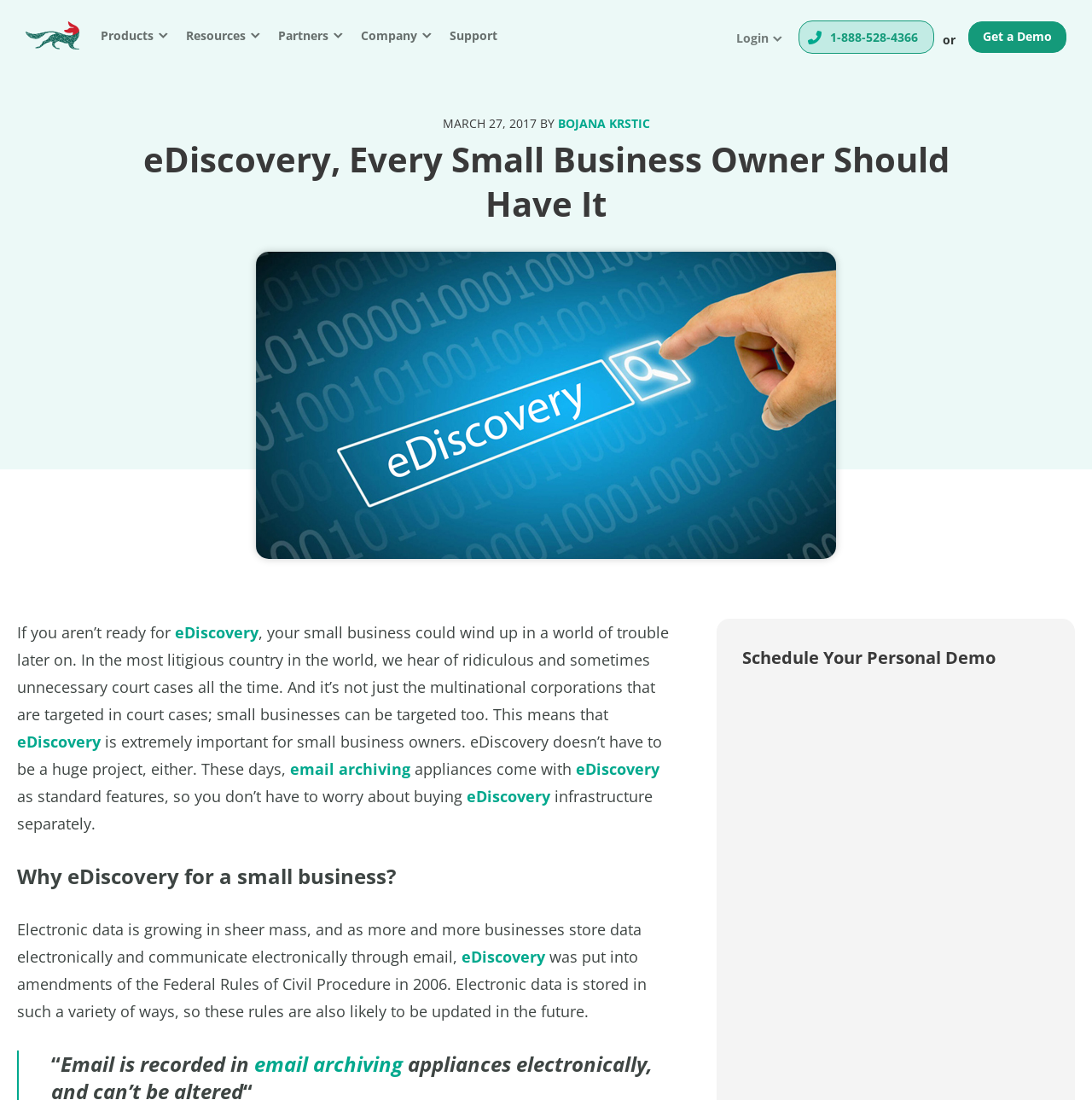Construct a comprehensive description capturing every detail on the webpage.

The webpage is about eDiscovery, a crucial aspect for small business owners. At the top, there is a navigation menu with five buttons: Products, Resources, Partners, Company, and Support. Below the navigation menu, there is a phone number and a link to login.

The main content of the webpage is divided into two sections. The left section has a heading "eDiscovery, Every Small Business Owner Should Have It" and an image related to eDiscovery search. Below the image, there is a paragraph of text discussing the importance of eDiscovery for small business owners, with links to relevant terms like "eDiscovery" and "email archiving".

The right section has a heading "Why eDiscovery for a small business?" and a paragraph of text explaining the growing importance of electronic data and the need for eDiscovery. There is also a link to "email archiving" in this section.

At the bottom of the page, there is a call-to-action section with a heading "Schedule Your Personal Demo" and a link to "Get a Demo".